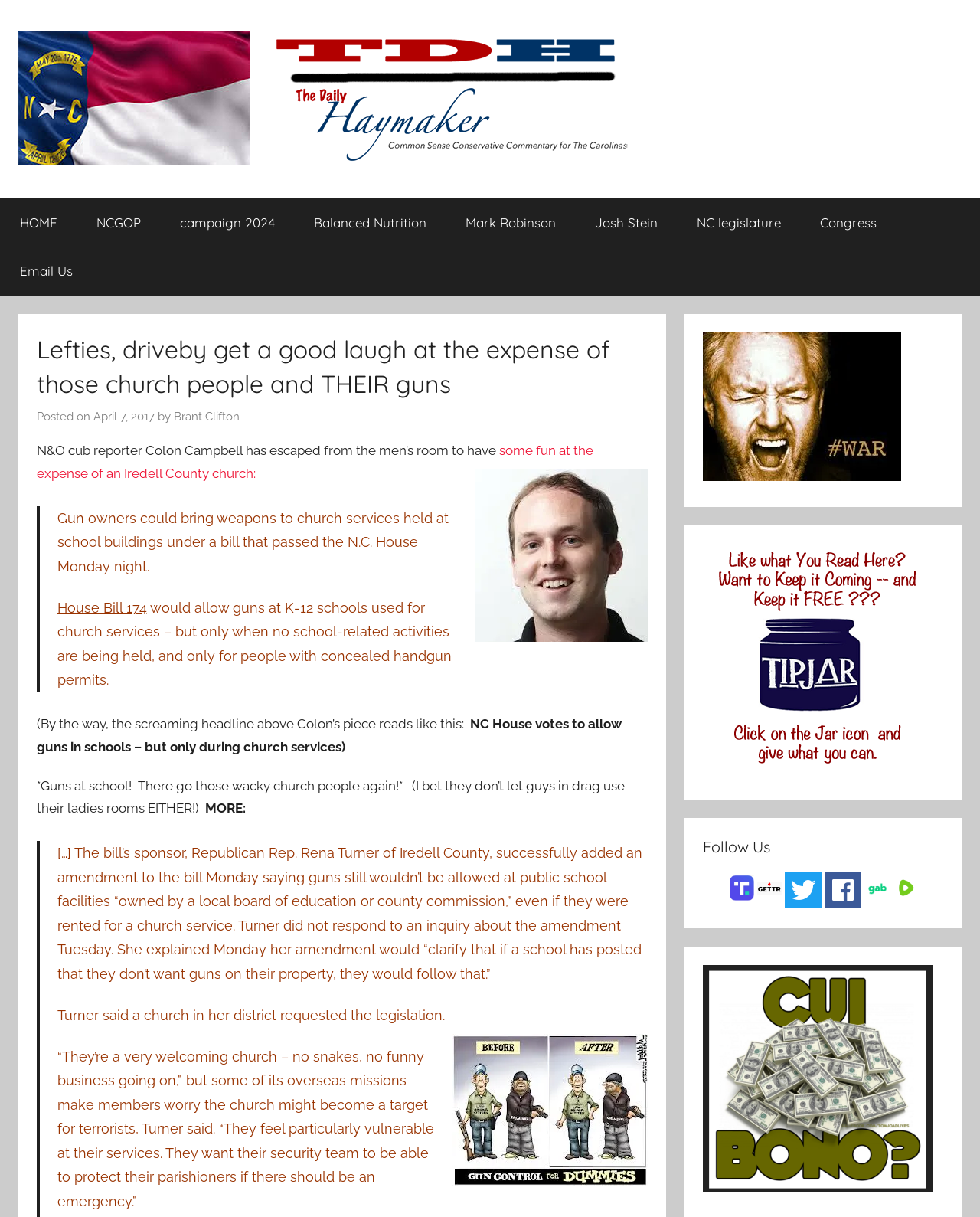Pinpoint the bounding box coordinates of the clickable element needed to complete the instruction: "Learn more about House Bill 174". The coordinates should be provided as four float numbers between 0 and 1: [left, top, right, bottom].

[0.058, 0.493, 0.15, 0.506]